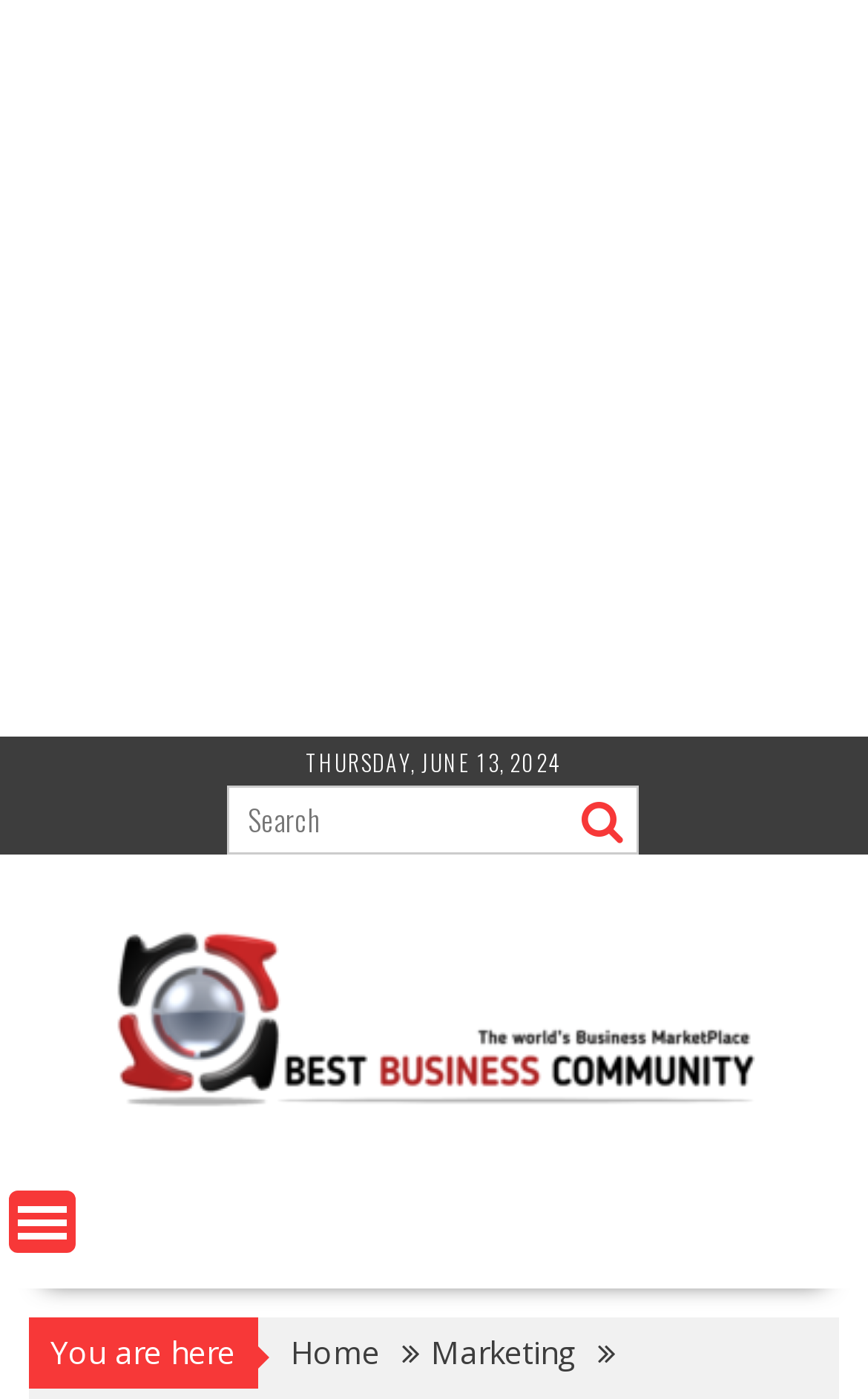What is the purpose of the textbox?
Your answer should be a single word or phrase derived from the screenshot.

Search